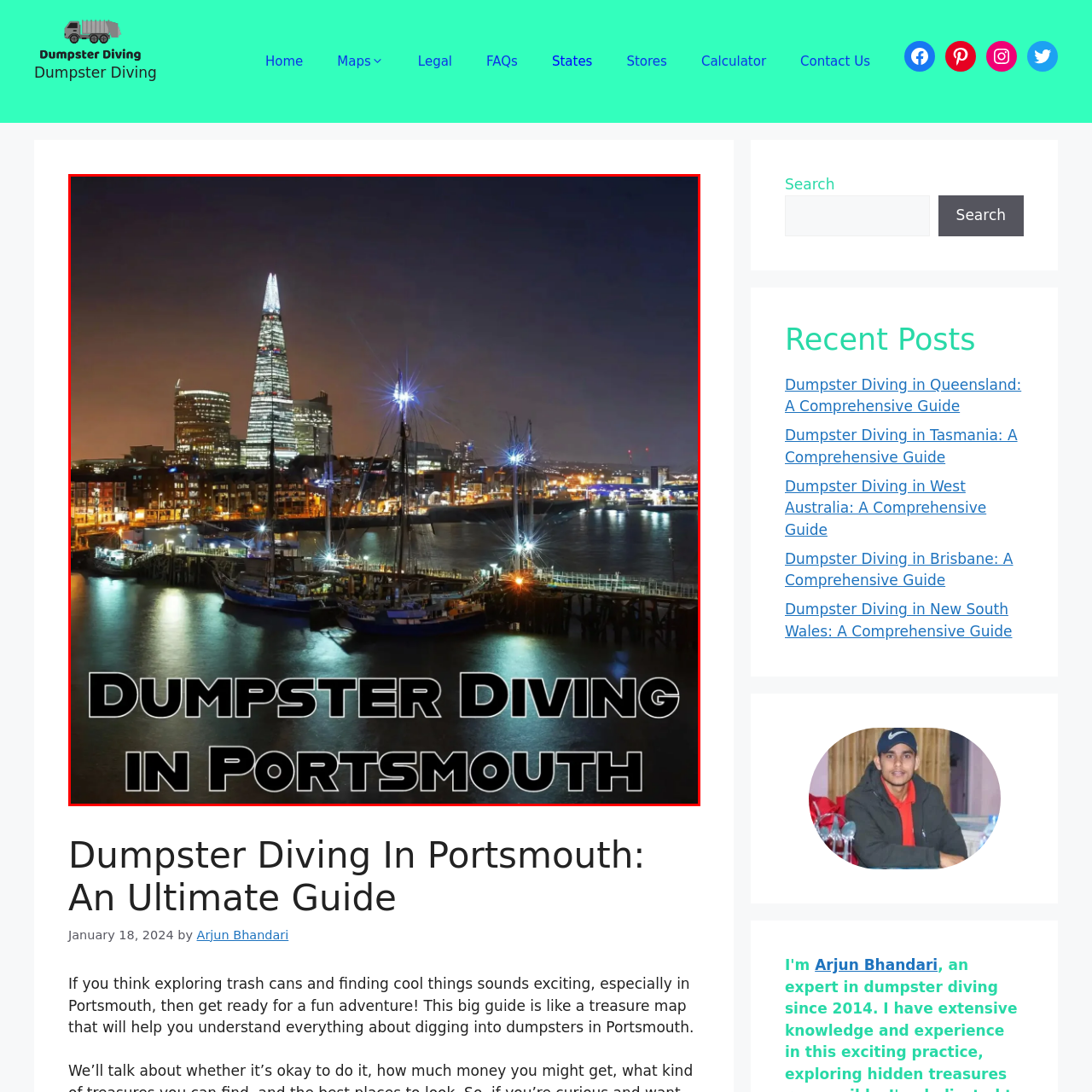Offer a detailed caption for the image that is surrounded by the red border.

The image captures a stunning nighttime view of Portsmouth, featuring the iconic skyline illuminated by city lights. In the foreground, a picturesque harbor showcases docked sailboats, their masts adorned with twinkling lights reflecting off the calm waters. Dominating the background is a modern skyscraper, its distinctive peak shining brightly against the evening sky. Prominently displayed in bold text at the bottom, "Dumpster Diving in Portsmouth" invites viewers to explore the intriguing topic of urban treasure hunting in this vibrant coastal city. The combination of urban landscape and the allure of dumpster diving sets the stage for an adventurous exploration.